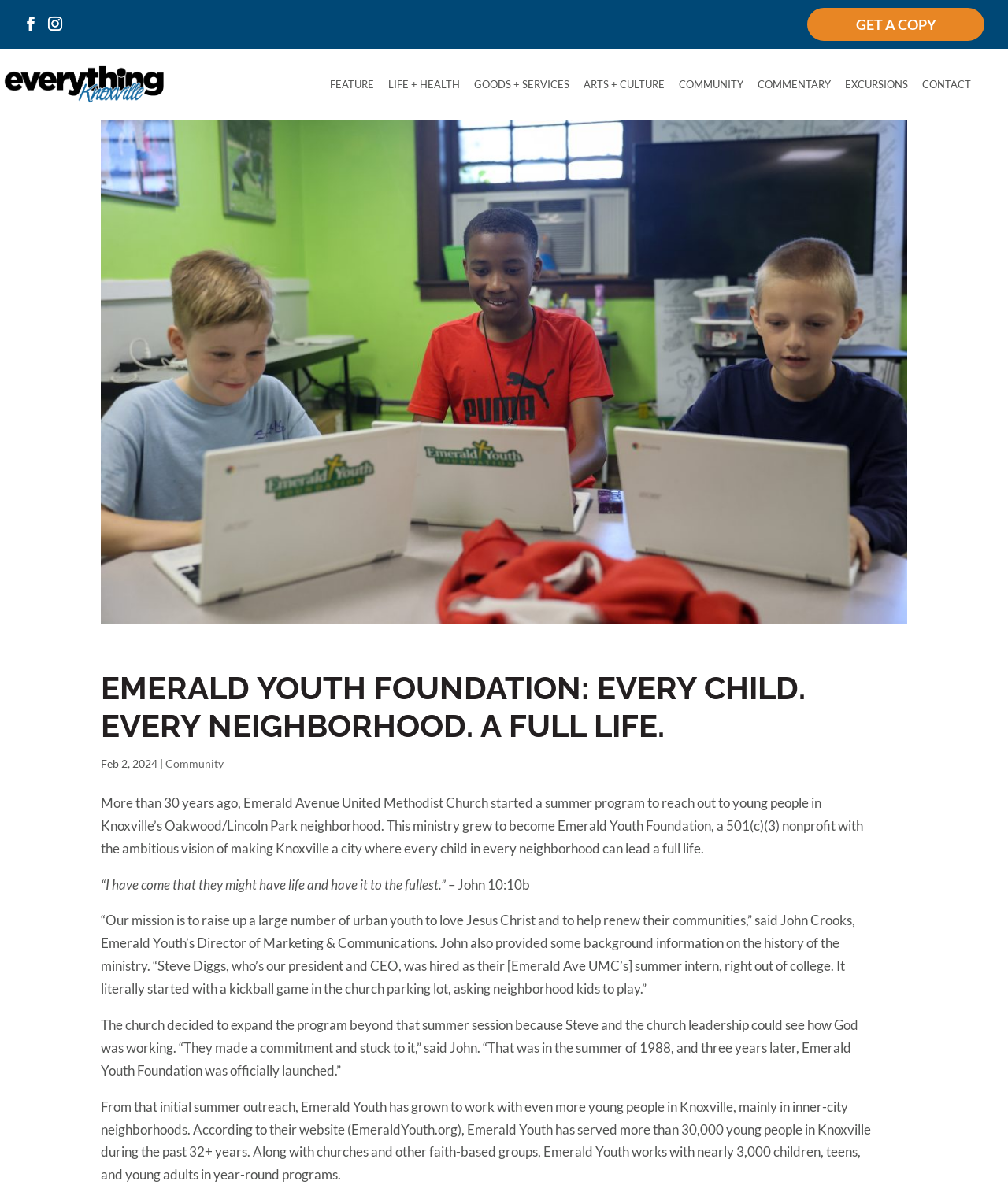What is the year when Emerald Youth Foundation was officially launched?
Based on the image, answer the question with a single word or brief phrase.

1991